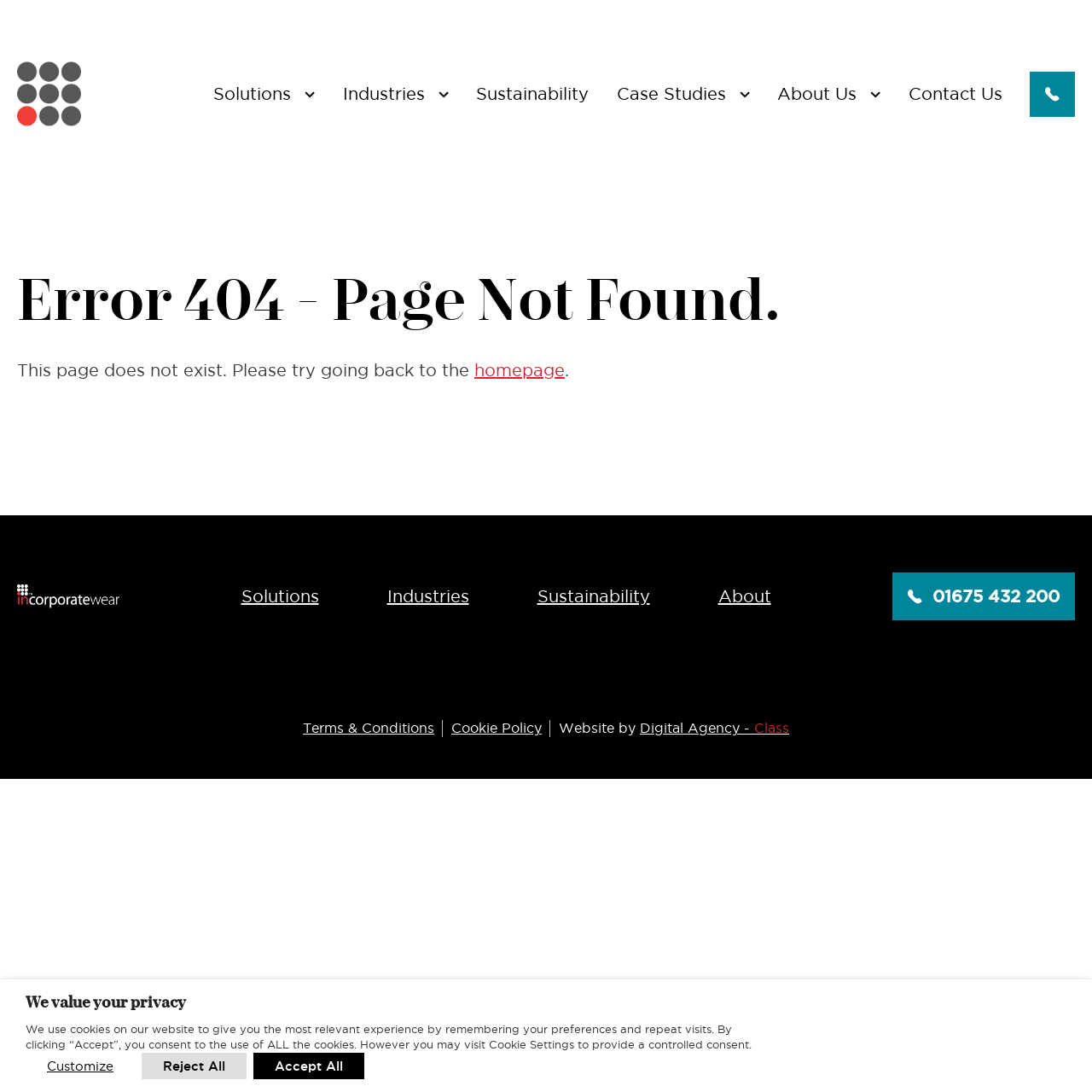Provide the bounding box coordinates of the section that needs to be clicked to accomplish the following instruction: "go to homepage."

[0.434, 0.33, 0.517, 0.348]